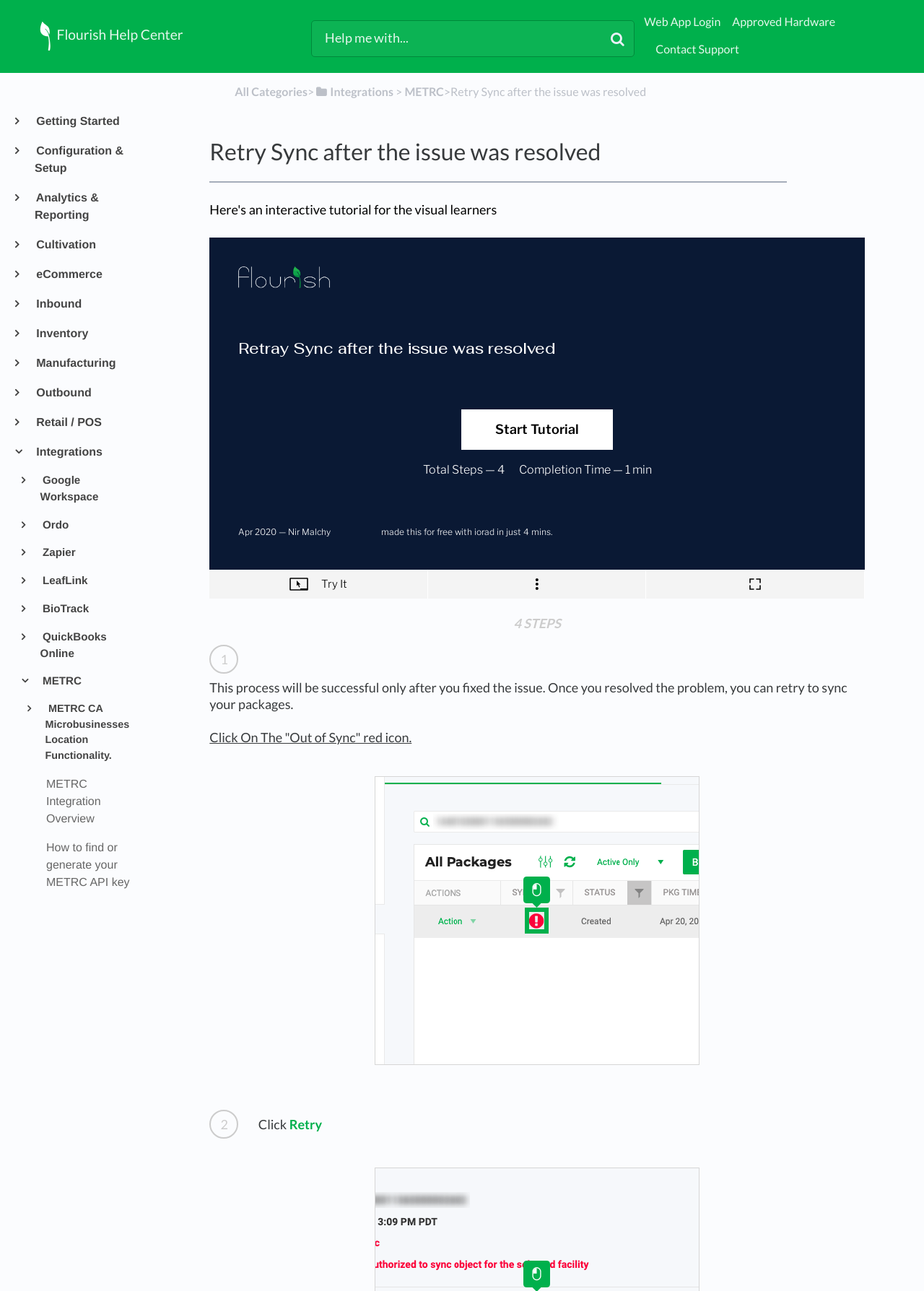Please provide the main heading of the webpage content.

Retry Sync after the issue was resolved